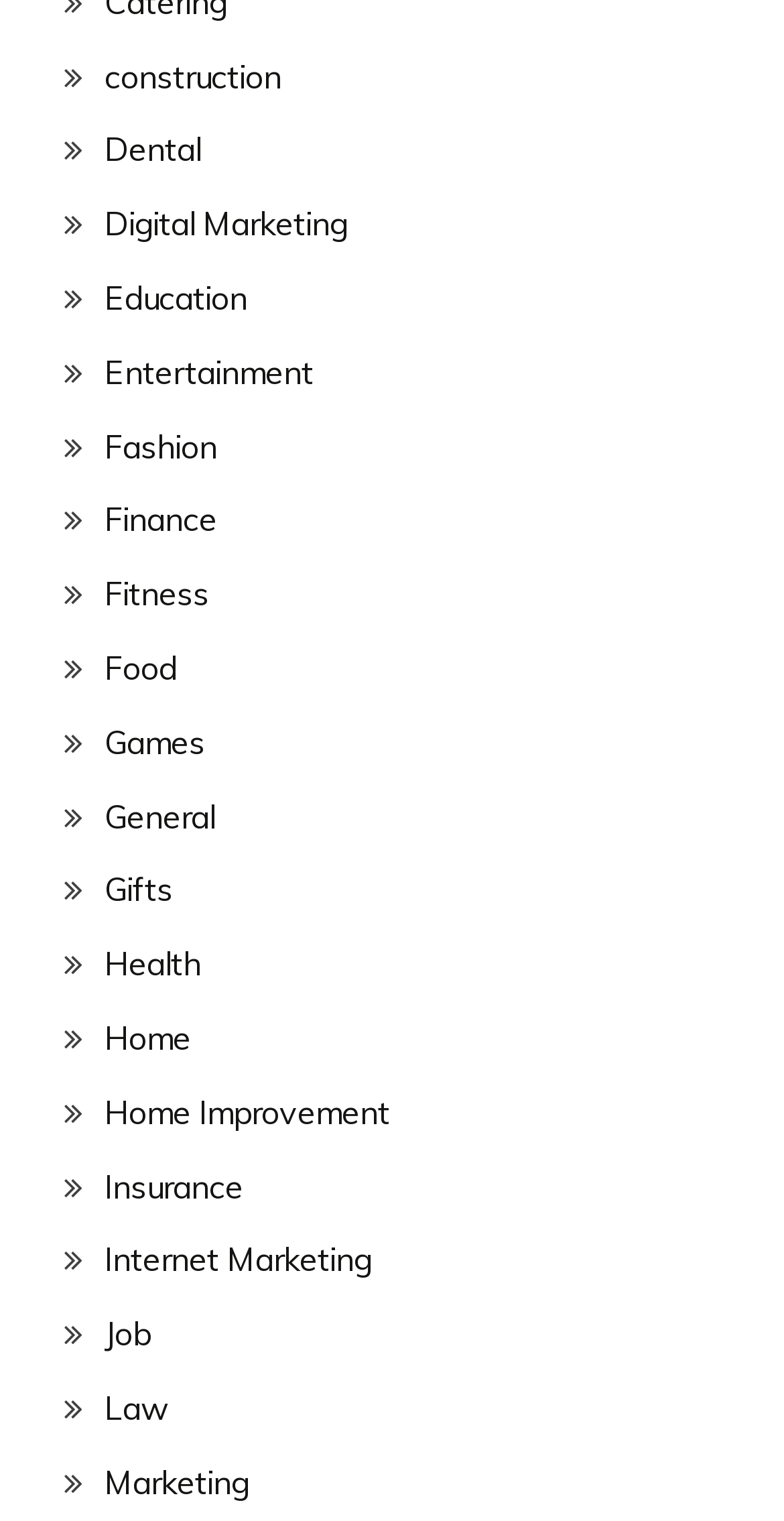What is the last category listed on the webpage?
Using the information from the image, give a concise answer in one word or a short phrase.

Marketing